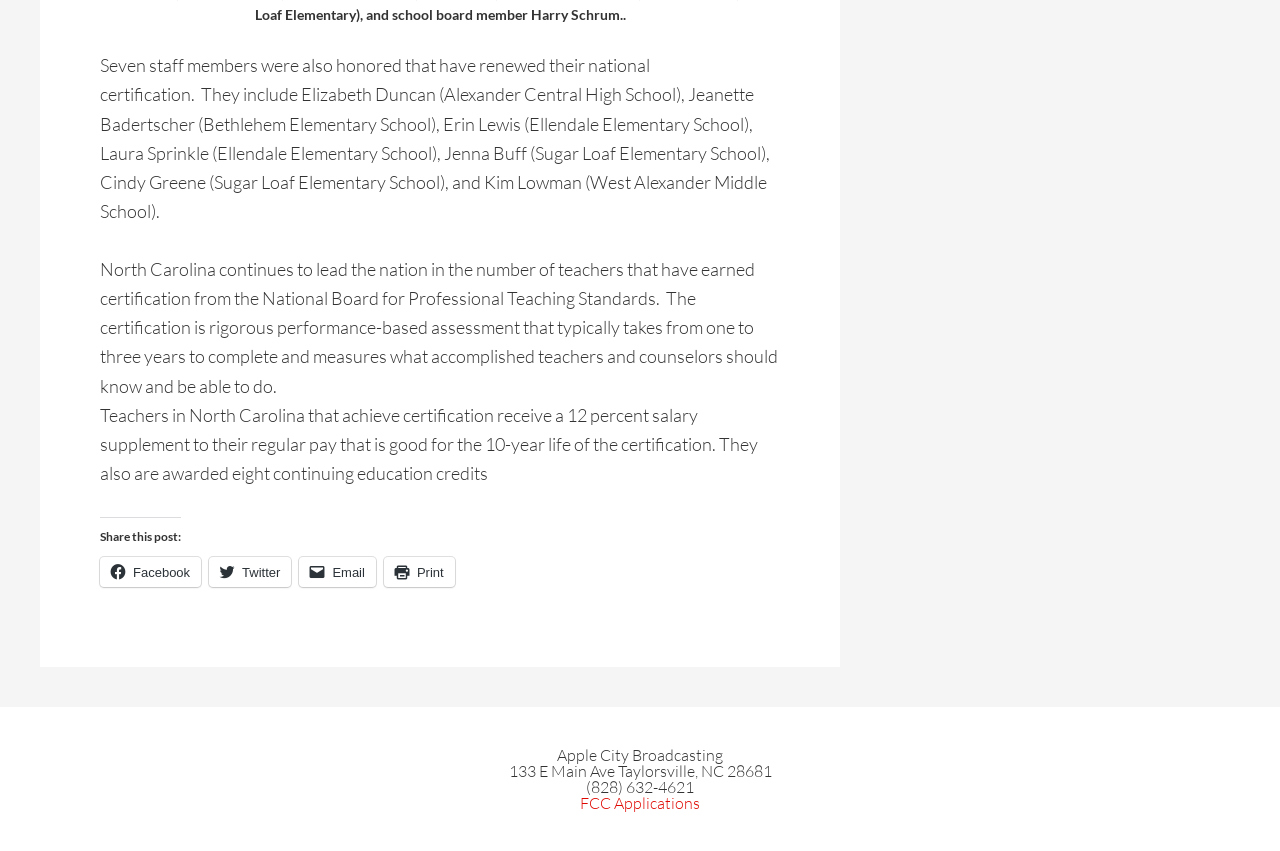Provide a brief response in the form of a single word or phrase:
What is the phone number of Apple City Broadcasting?

(828) 632-4621